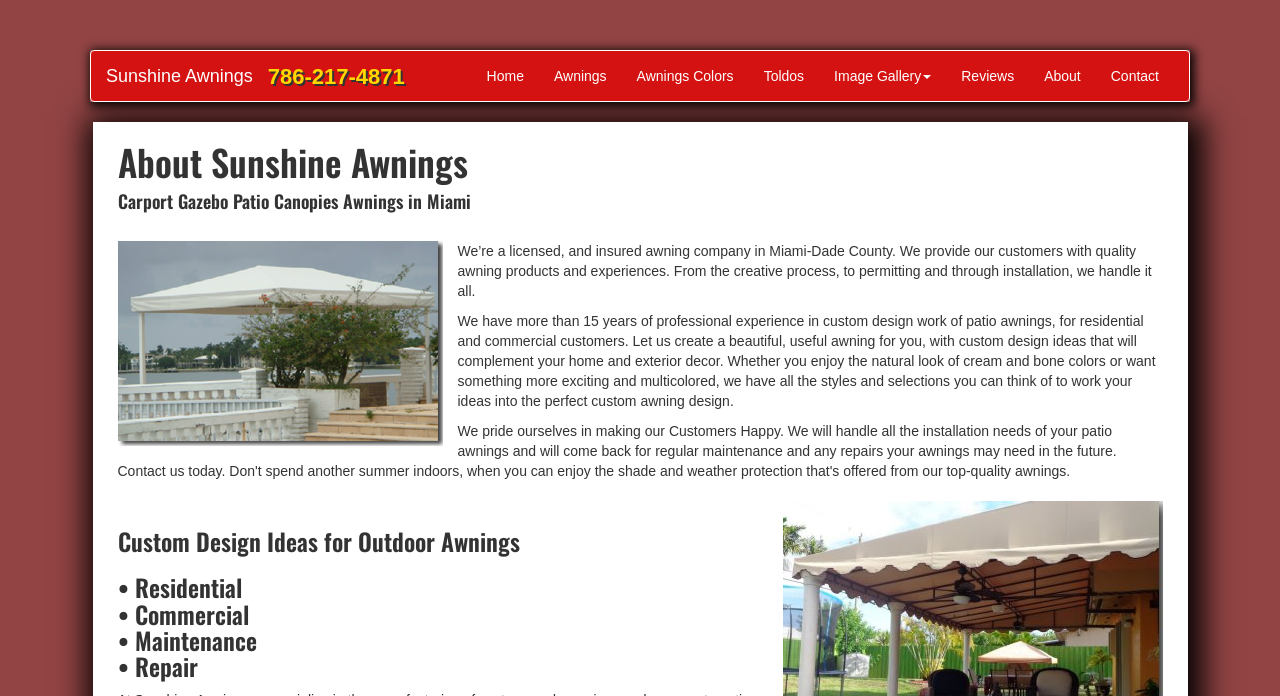Find the bounding box coordinates of the element to click in order to complete this instruction: "Call the phone number". The bounding box coordinates must be four float numbers between 0 and 1, denoted as [left, top, right, bottom].

[0.209, 0.092, 0.316, 0.128]